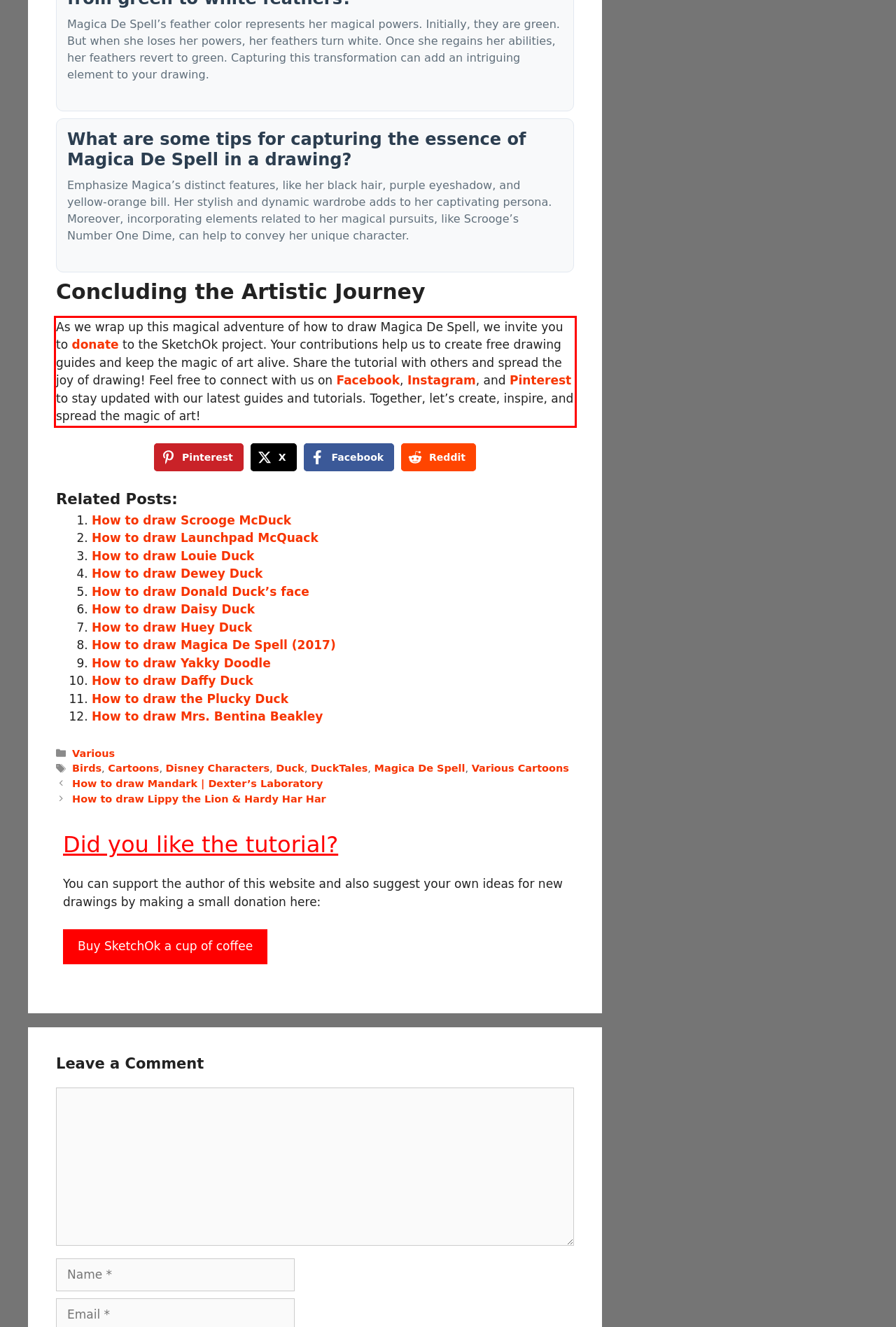In the given screenshot, locate the red bounding box and extract the text content from within it.

As we wrap up this magical adventure of how to draw Magica De Spell, we invite you to donate to the SketchOk project. Your contributions help us to create free drawing guides and keep the magic of art alive. Share the tutorial with others and spread the joy of drawing! Feel free to connect with us on Facebook, Instagram, and Pinterest to stay updated with our latest guides and tutorials. Together, let’s create, inspire, and spread the magic of art!